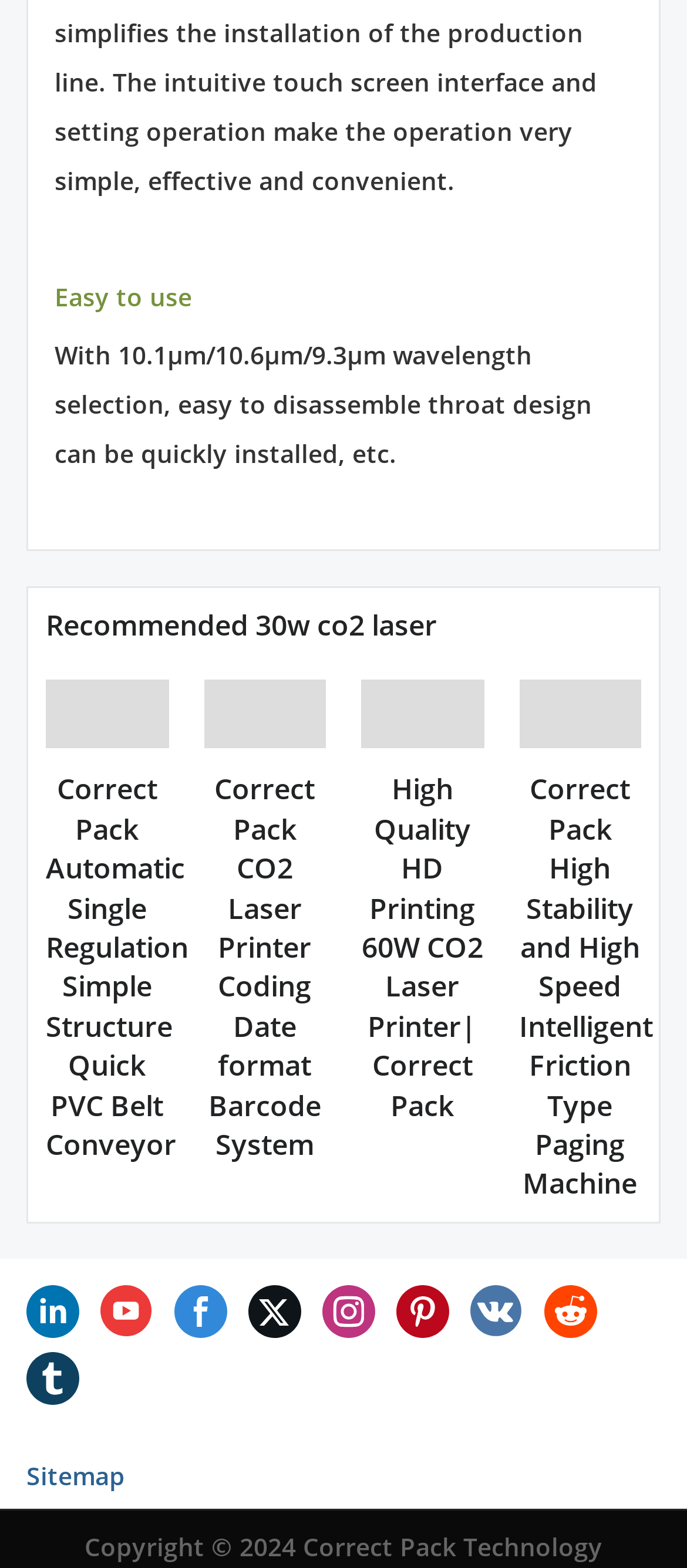Show the bounding box coordinates for the element that needs to be clicked to execute the following instruction: "Check the 'linkedin' social media link". Provide the coordinates in the form of four float numbers between 0 and 1, i.e., [left, top, right, bottom].

[0.038, 0.82, 0.115, 0.854]